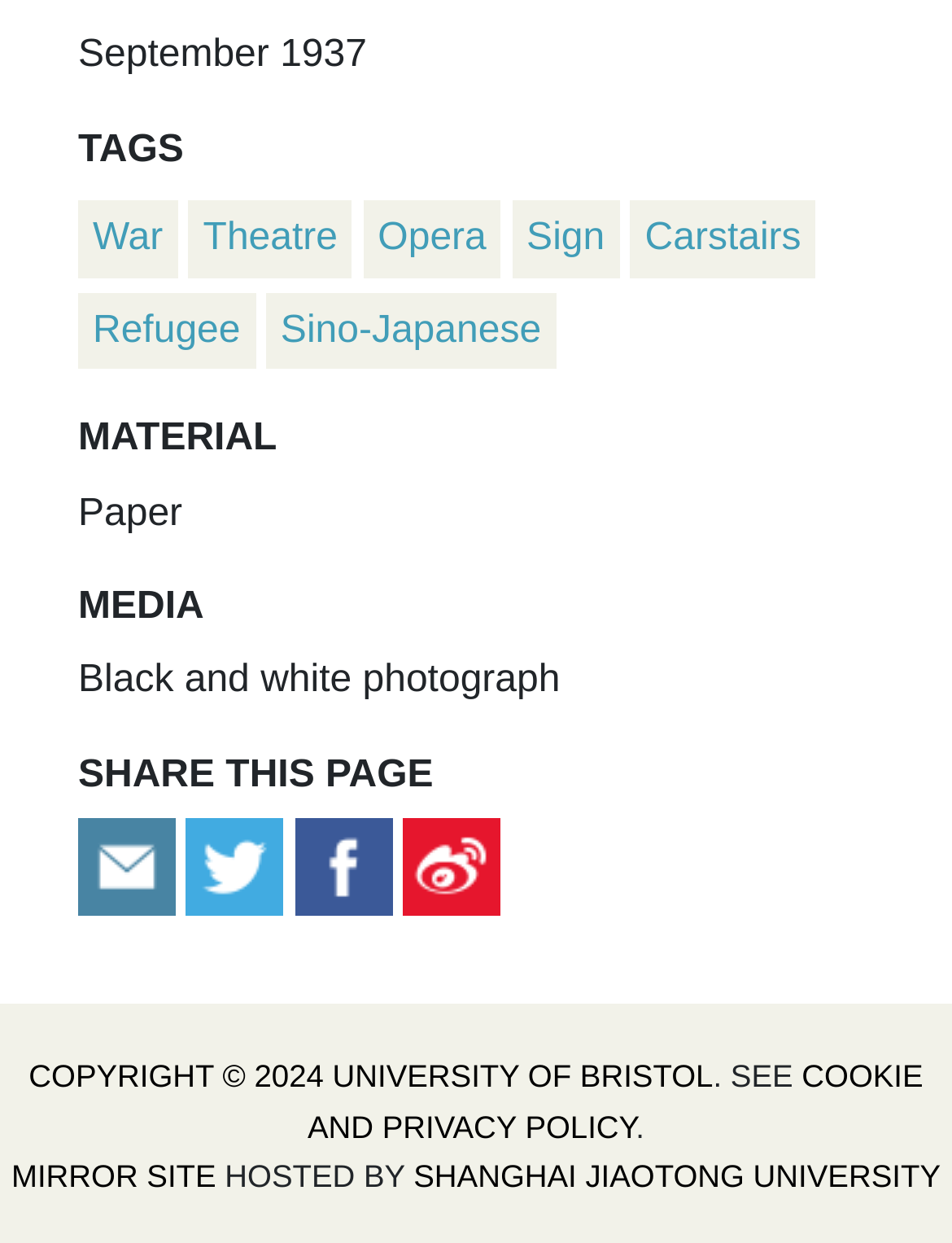Please determine the bounding box coordinates of the element to click in order to execute the following instruction: "Visit the 'SHANGHAI JIAOTONG UNIVERSITY' mirror site". The coordinates should be four float numbers between 0 and 1, specified as [left, top, right, bottom].

[0.434, 0.931, 0.988, 0.961]